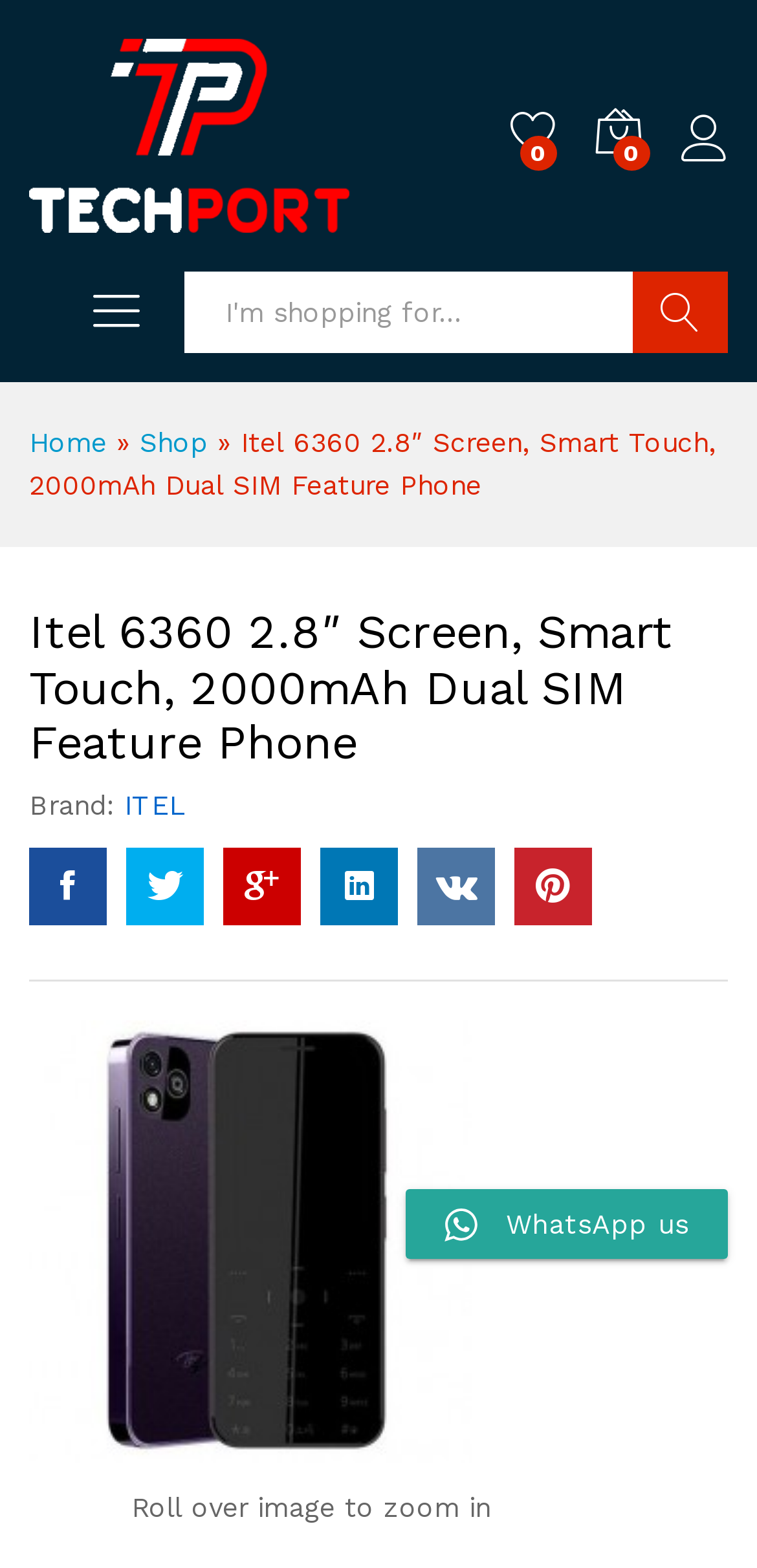Give a comprehensive overview of the webpage, including key elements.

The webpage is about a product, specifically the Itel 6360 2.8" Screen, Smart Touch, 2000mAh Dual SIM Feature Phone. At the top, there is a navigation bar with links to "Home", "Shop", and a search bar with a search button. Below the navigation bar, the product name is displayed prominently.

On the left side of the page, there is a section with various links, including "Brand:" with a link to "ITEL", and several social media links represented by icons. Below this section, there is a large image of the product, which can be zoomed in by rolling over it.

To the right of the image, there is a section with several links, including "Buy Phones, Laptops, Video Games & MORE - Techport" with an accompanying image, and several other links with icons. At the bottom of the page, there is a WhatsApp contact link and an image.

There are a total of 7 links with icons, 5 of which are social media links, and 2 are navigation links. There are 3 images on the page, including the product image, the Techport logo, and a small image near the WhatsApp contact link.